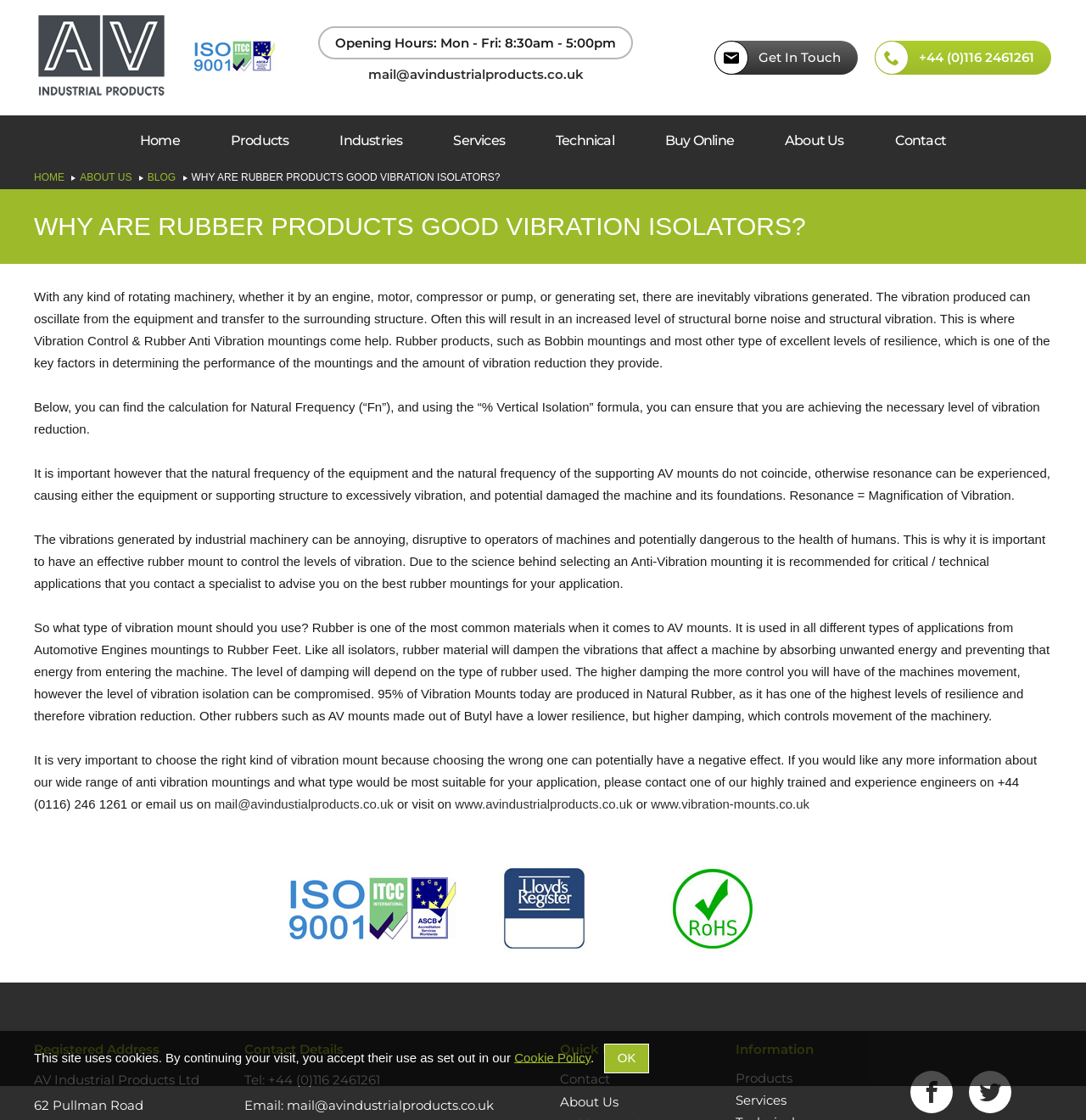Could you specify the bounding box coordinates for the clickable section to complete the following instruction: "Visit the home page"?

[0.112, 0.109, 0.183, 0.142]